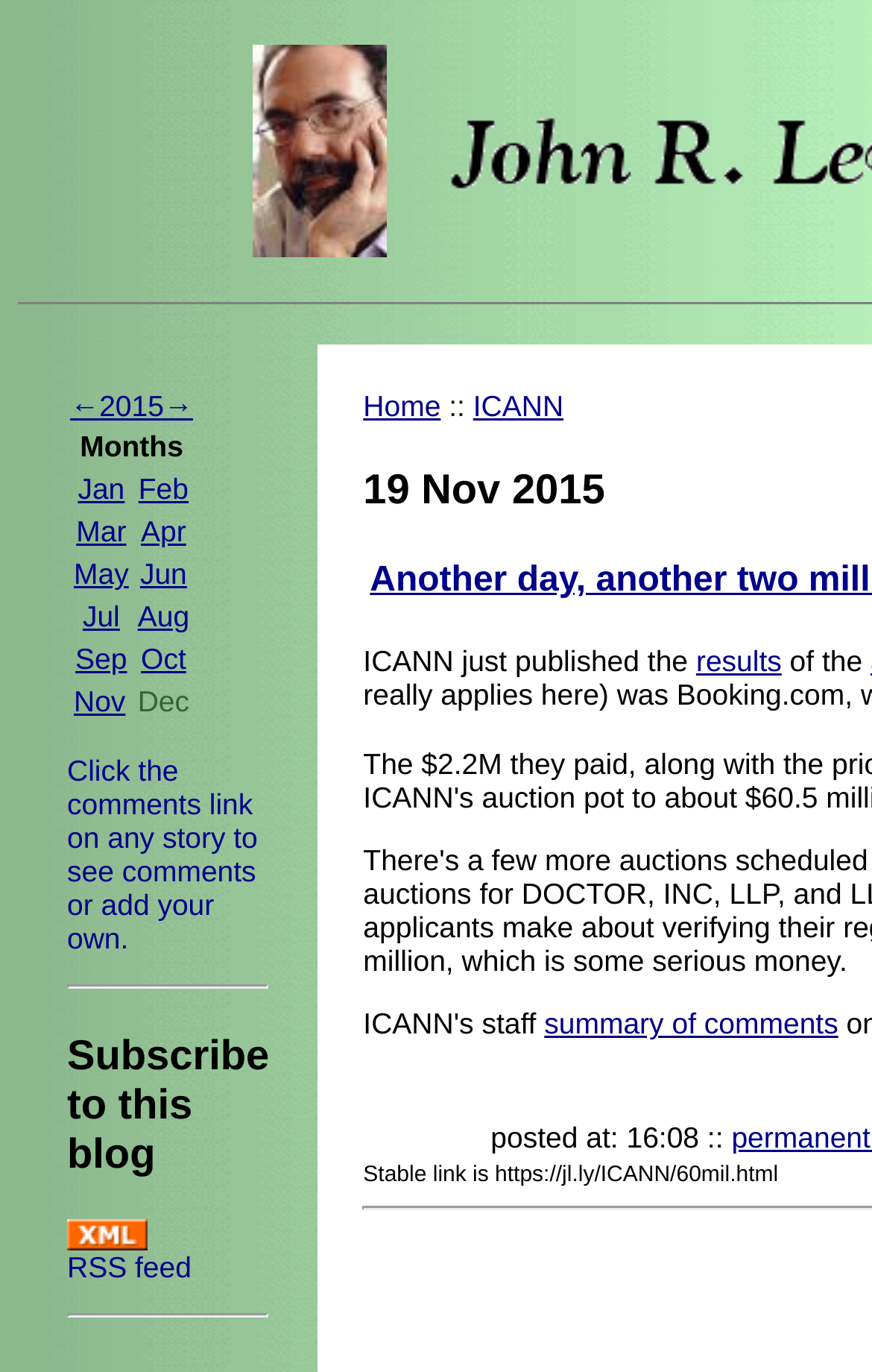Please find the bounding box coordinates of the element's region to be clicked to carry out this instruction: "Go to the Home page".

[0.417, 0.284, 0.505, 0.308]